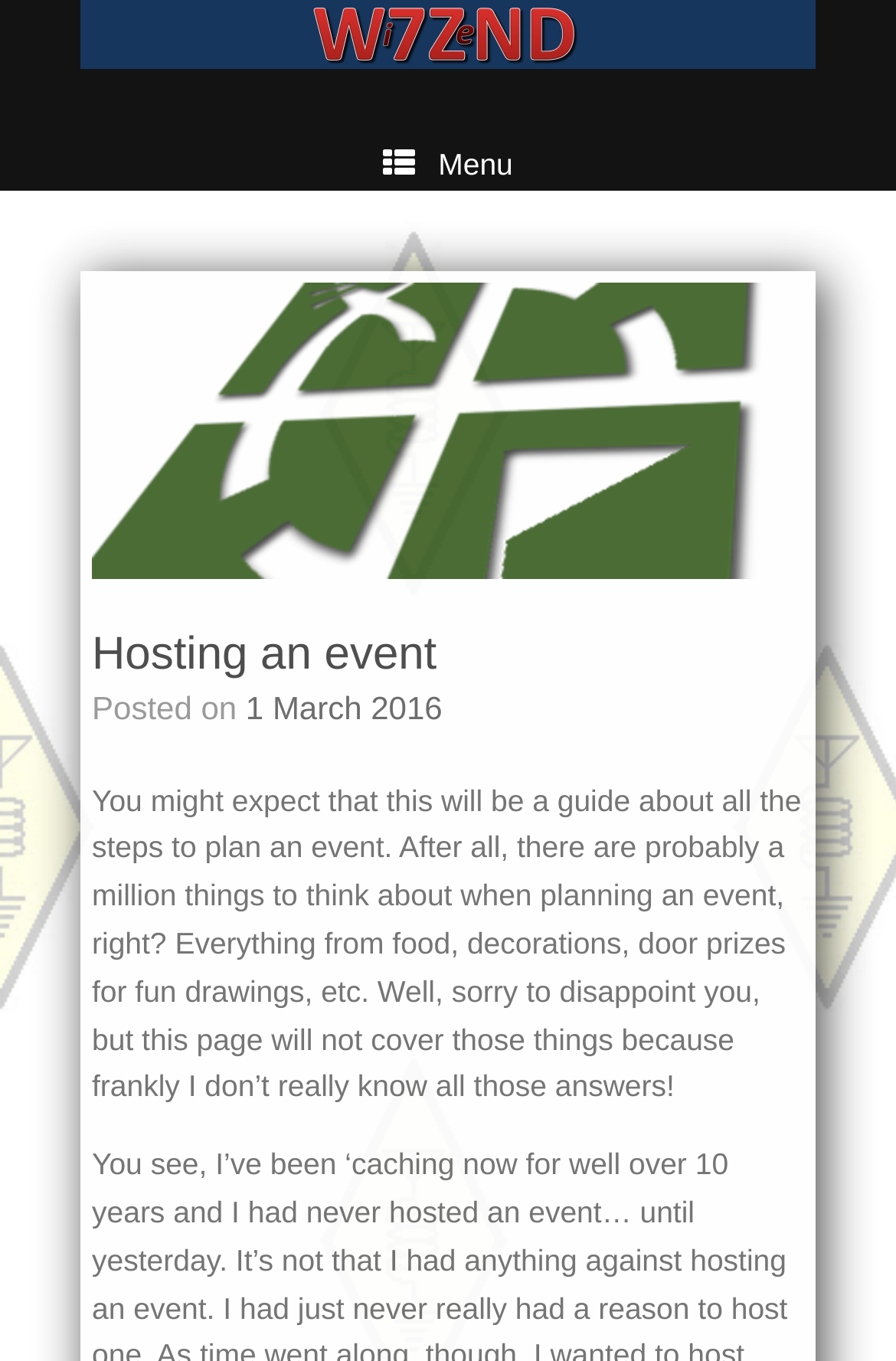What is the author's claim about event planning?
Using the image as a reference, answer with just one word or a short phrase.

they don't know all the answers